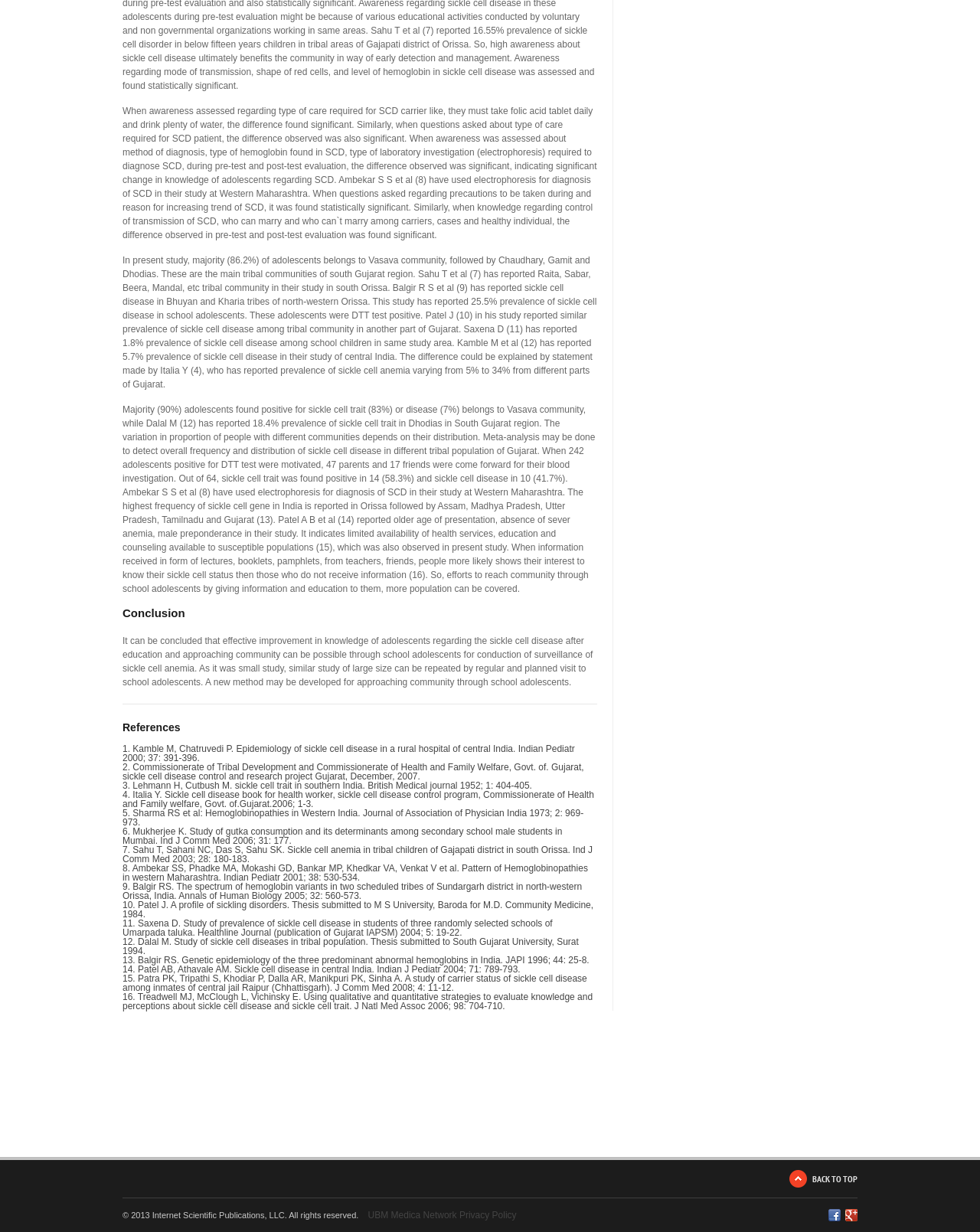Please provide a detailed answer to the question below based on the screenshot: 
What is the purpose of educating adolescents about sickle cell disease?

The purpose of educating adolescents about sickle cell disease is to conduct surveillance of sickle cell anemia, as mentioned in the conclusion of the study, which suggests that effective improvement in knowledge of adolescents regarding sickle cell disease can be possible through school adolescents for conduction of surveillance of sickle cell anemia.